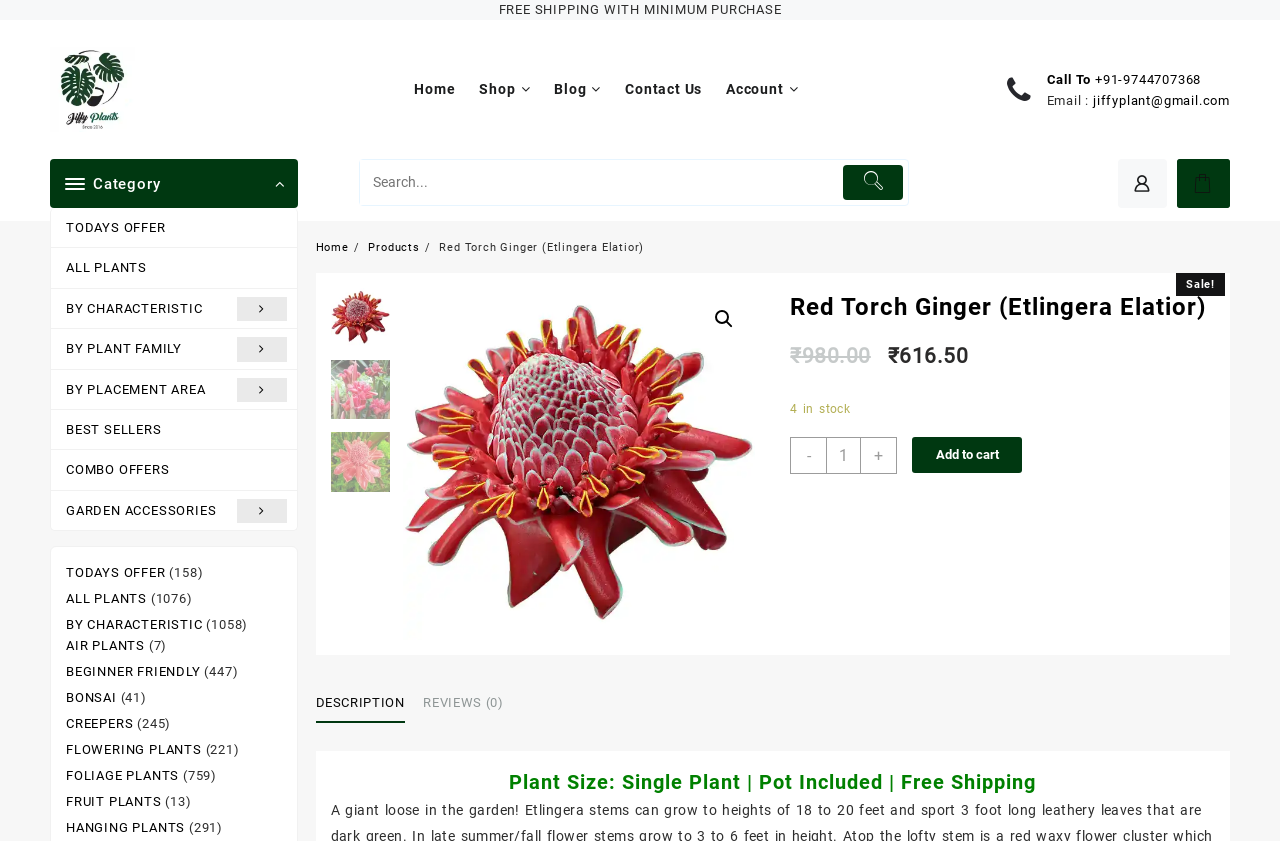Please determine the main heading text of this webpage.

Red Torch Ginger (Etlingera Elatior)